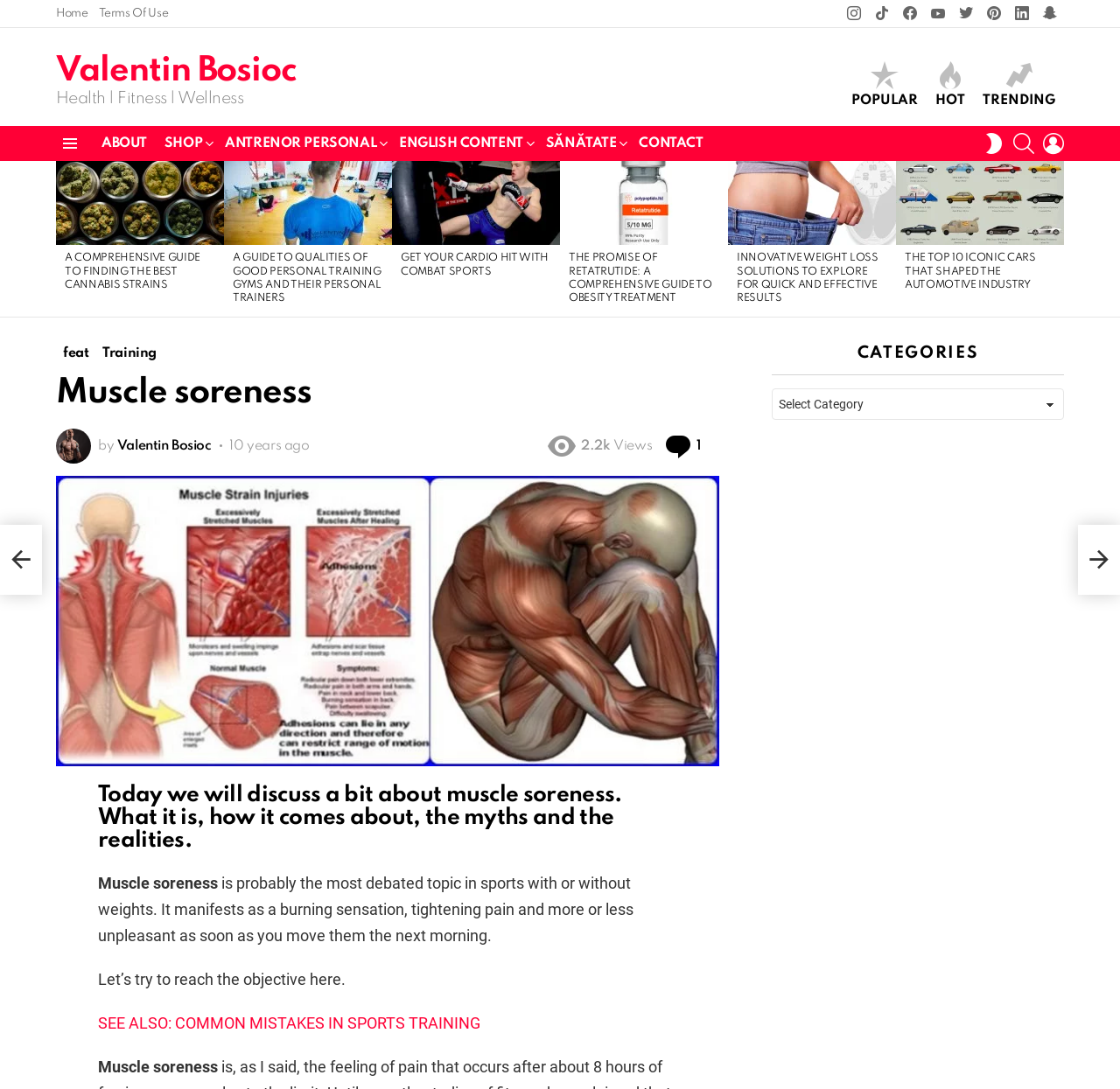Please provide a comprehensive answer to the question below using the information from the image: How many comments does this article have?

According to the article, it has 1 comment, which is indicated by the link ' 1 Comment' at the bottom of the article.